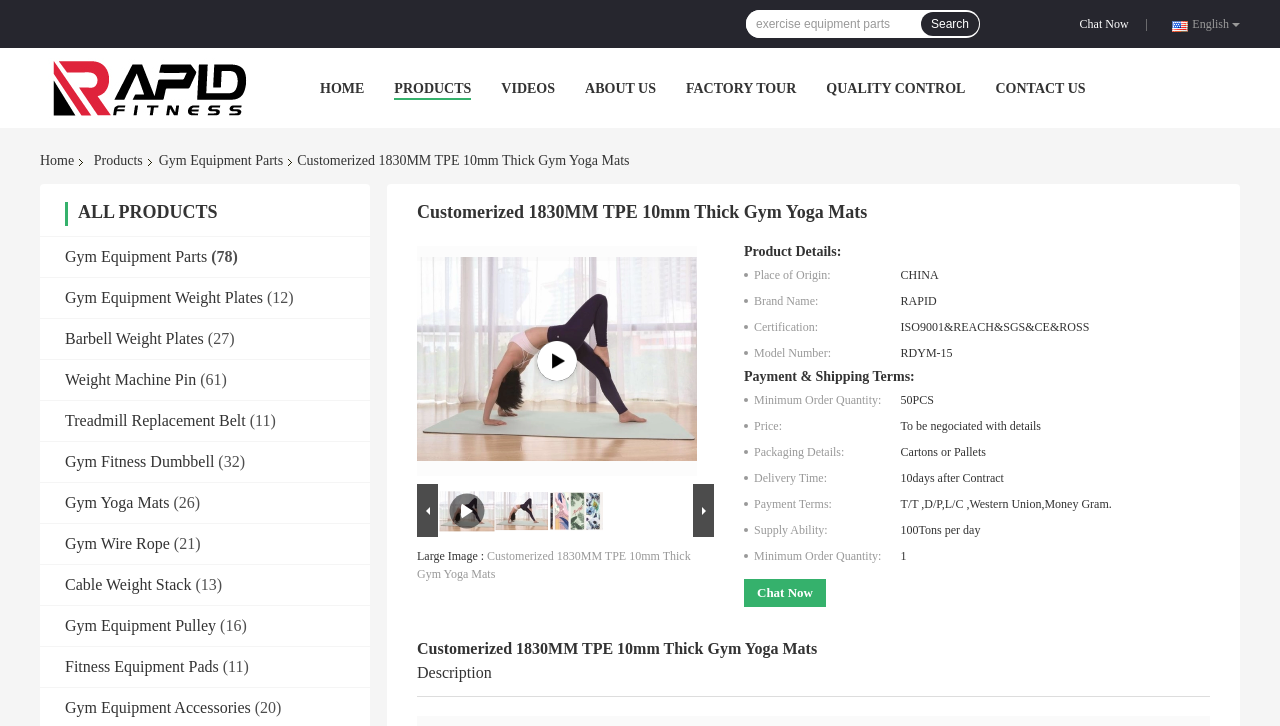Utilize the details in the image to thoroughly answer the following question: How many product categories are there?

I counted the number of headings under 'ALL PRODUCTS' section, which are 'Gym Equipment Parts', 'Gym Equipment Weight Plates', 'Barbell Weight Plates', 'Weight Machine Pin', 'Treadmill Replacement Belt', 'Gym Fitness Dumbbell', 'Gym Yoga Mats', 'Gym Wire Rope', 'Cable Weight Stack', 'Gym Equipment Pulley', 'Fitness Equipment Pads', and 'Gym Equipment Accessories'. There are 12 product categories in total.